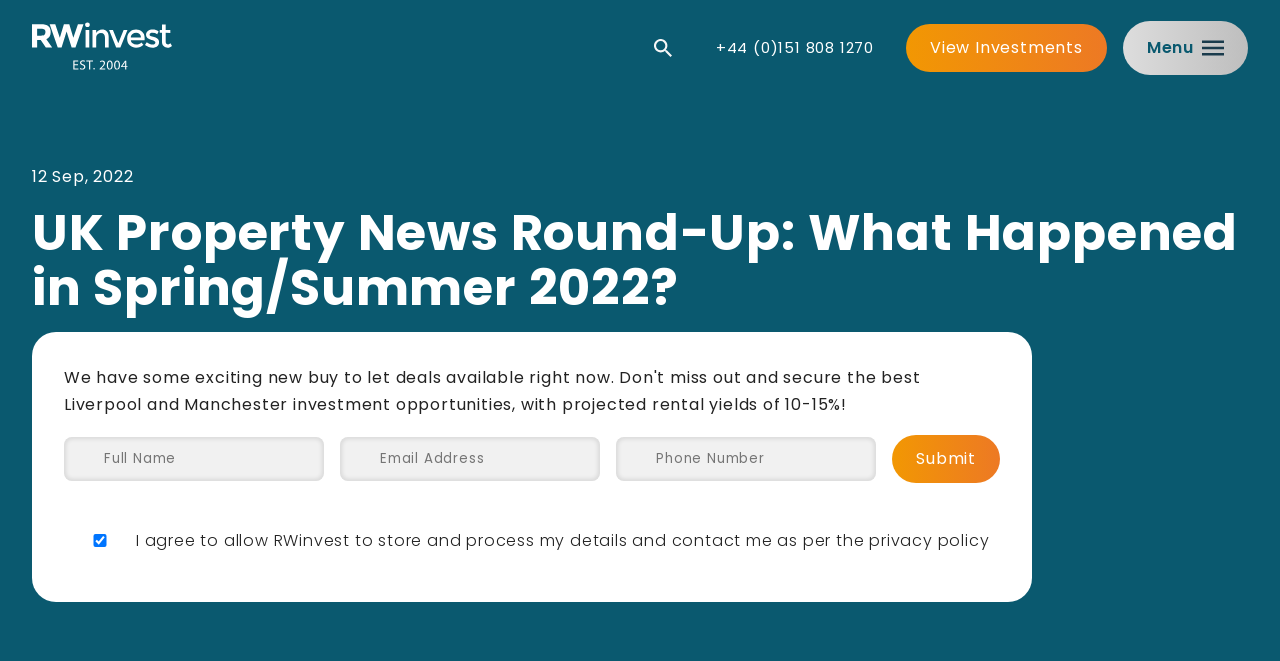Please analyze the image and provide a thorough answer to the question:
What is the logo of the website?

I identified the logo by looking at the top-left corner of the webpage, where I saw an image with the text 'RWinvest Logo'.